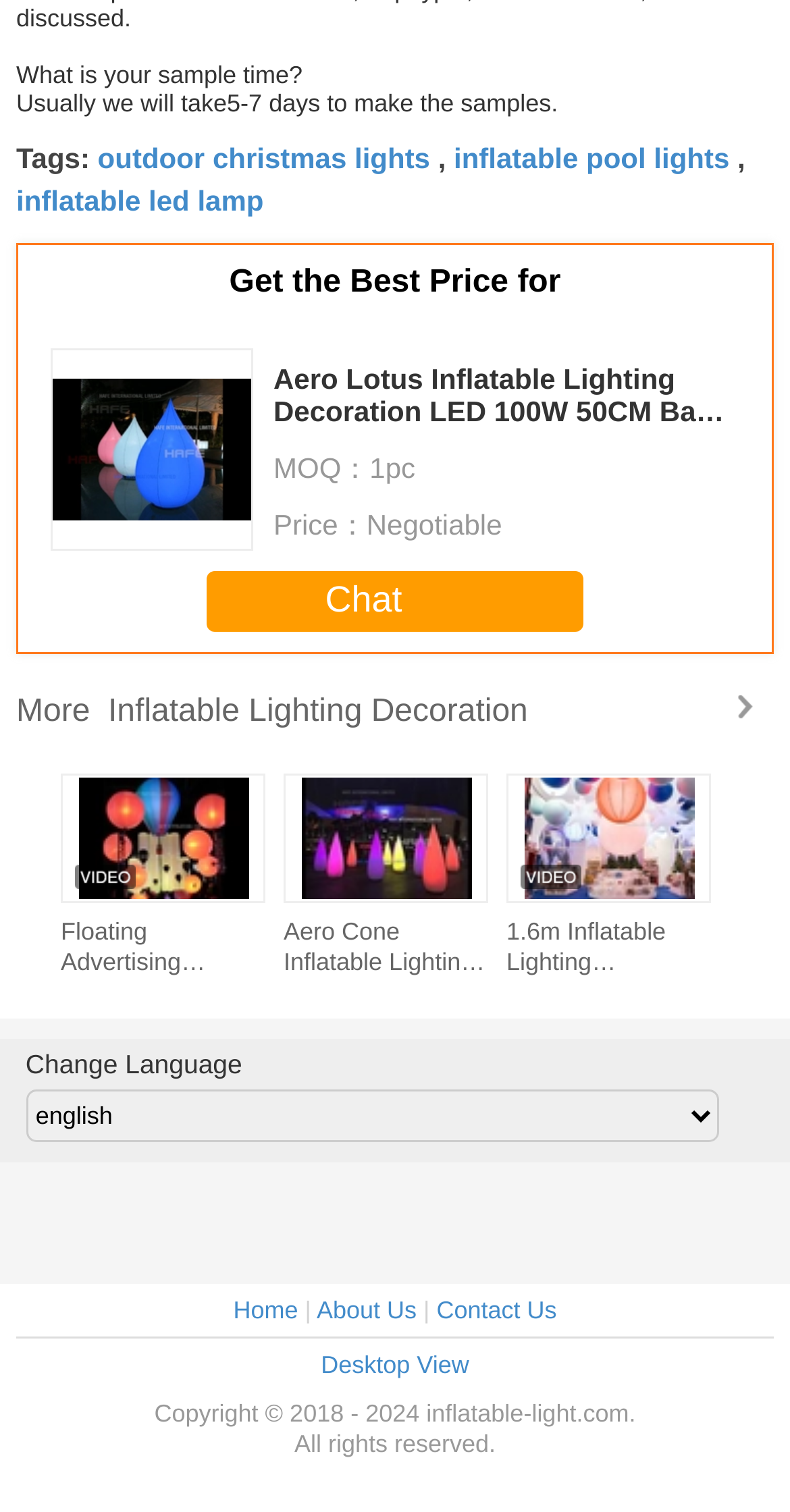Find the UI element described as: "Contact Us" and predict its bounding box coordinates. Ensure the coordinates are four float numbers between 0 and 1, [left, top, right, bottom].

[0.552, 0.857, 0.705, 0.876]